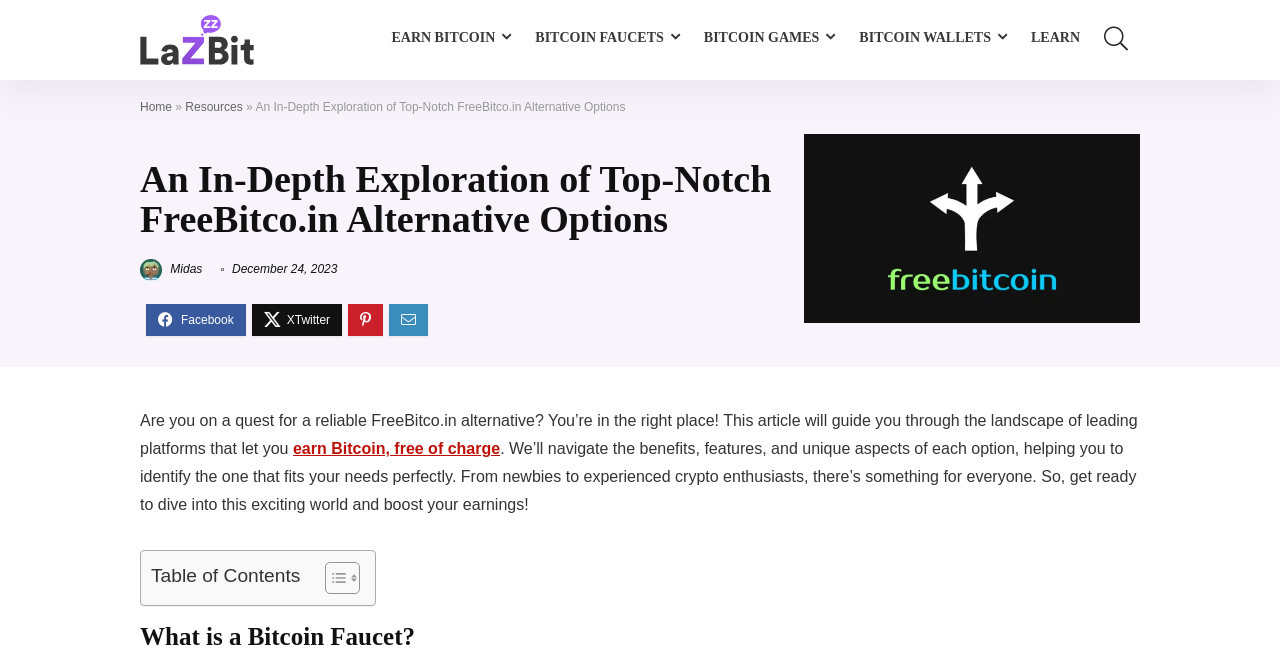Find the bounding box coordinates for the area that should be clicked to accomplish the instruction: "Read about What is a Bitcoin Faucet?".

[0.109, 0.951, 0.891, 0.997]